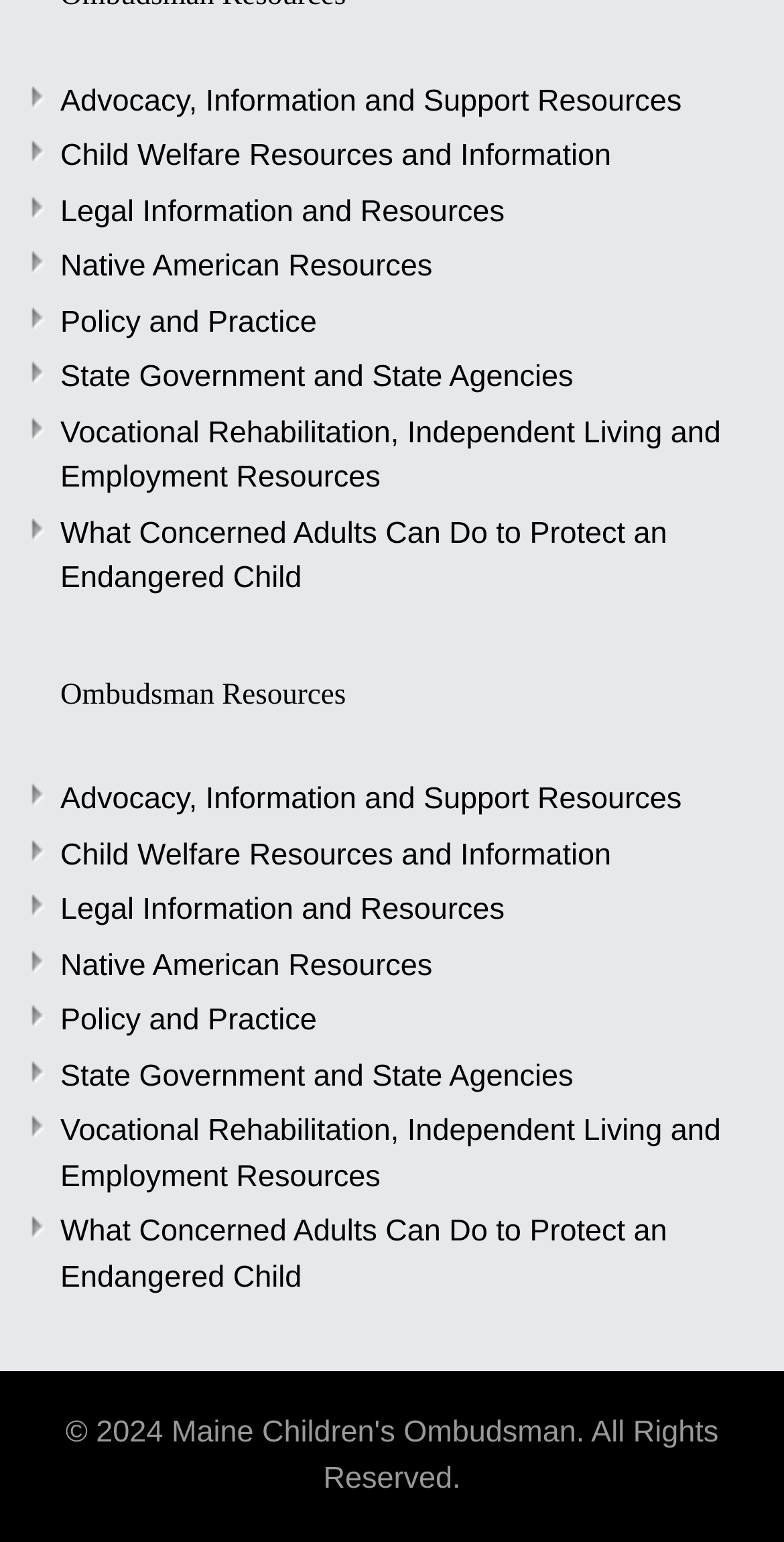Based on the element description Legal Information and Resources, identify the bounding box of the UI element in the given webpage screenshot. The coordinates should be in the format (top-left x, top-left y, bottom-right x, bottom-right y) and must be between 0 and 1.

[0.077, 0.579, 0.644, 0.601]